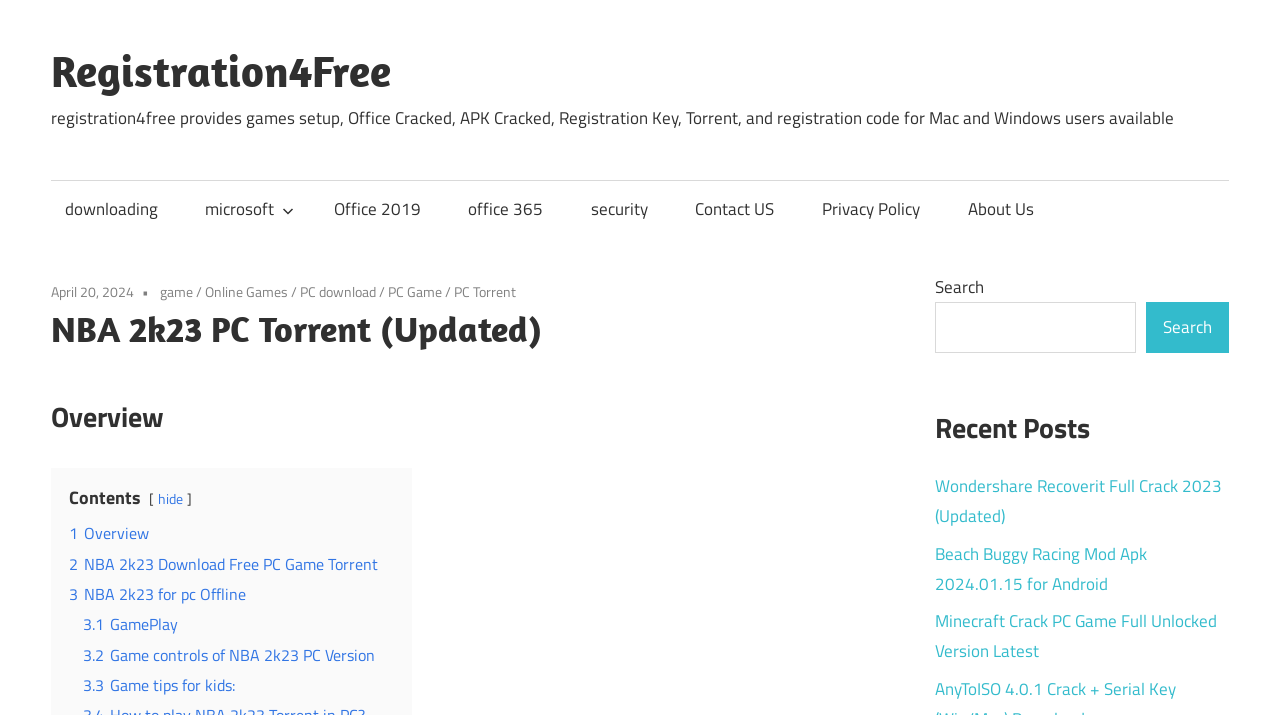Convey a detailed summary of the webpage, mentioning all key elements.

The webpage is about NBA 2k23 PC Torrent, a virtual basketball universe where players can immerse themselves in the passion and intensity of the game. At the top left corner, there is a link to "Registration4Free" and a brief description of the website's offerings, including games setup, Office Cracked, APK Cracked, Registration Key, Torrent, and registration code for Mac and Windows users.

Below this section, there is a primary navigation menu with links to various categories, including "downloading", "microsoft", "Office 2019", "office 365", "security", "Contact US", "Privacy Policy", and "About Us". 

To the right of the navigation menu, there is a header section with links to specific dates, games, and game-related topics, such as "game", "Online Games", "PC download", "PC Game", and "PC Torrent". 

The main content area is divided into sections, starting with an overview of NBA 2k23 PC Torrent. There is a table of contents with links to different sections, including "Overview", "NBA 2k23 Download Free PC Game Torrent", "NBA 2k23 for pc Offline", and subtopics related to gameplay, game controls, and game tips for kids.

On the right side of the page, there is a search bar with a search button. Below the search bar, there is a section titled "Recent Posts" with links to recent articles, including "Wondershare Recoverit Full Crack 2023 (Updated)", "Beach Buggy Racing Mod Apk 2024.01.15 for Android", and "Minecraft Crack PC Game Full Unlocked Version Latest".